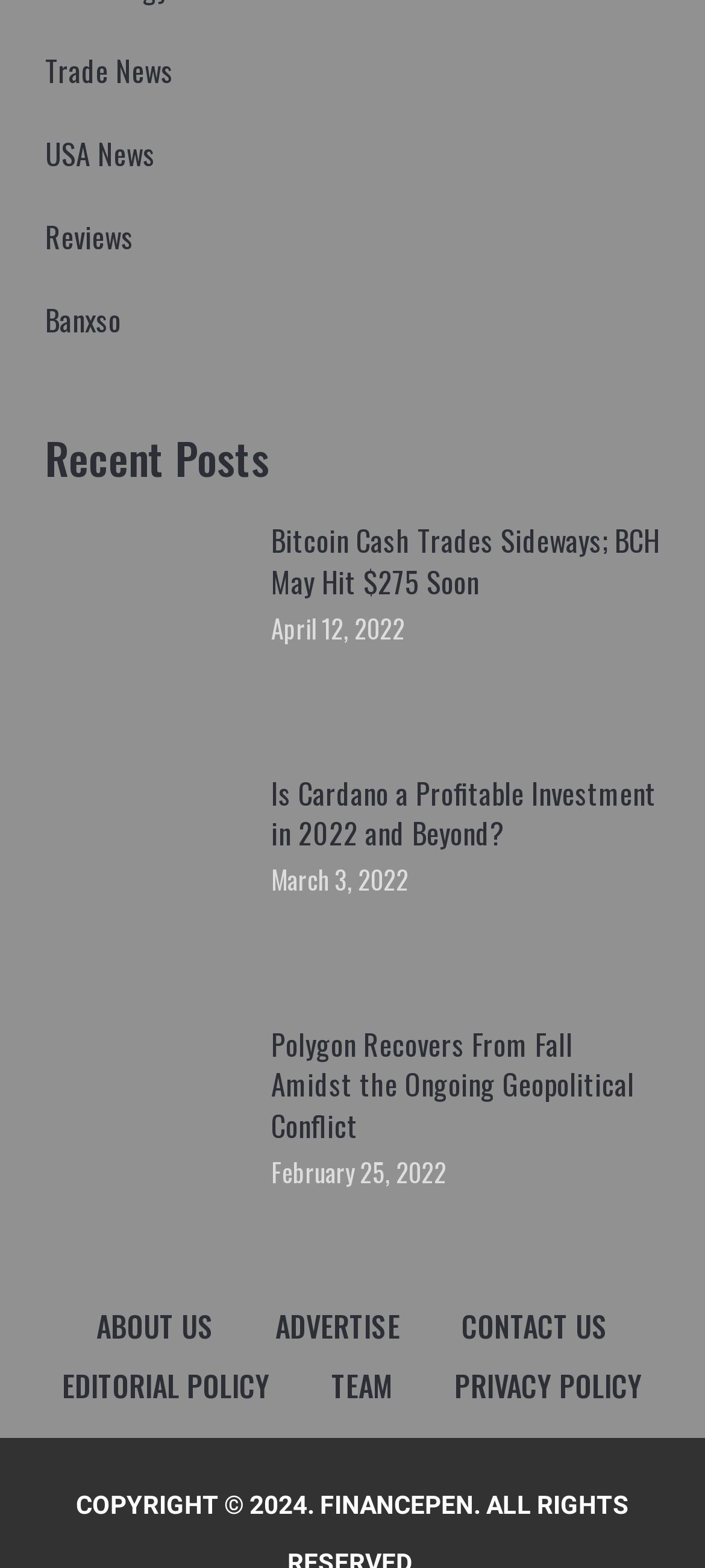Find the bounding box coordinates of the clickable element required to execute the following instruction: "Send a message to Rev Ian W. Riddell". Provide the coordinates as four float numbers between 0 and 1, i.e., [left, top, right, bottom].

None